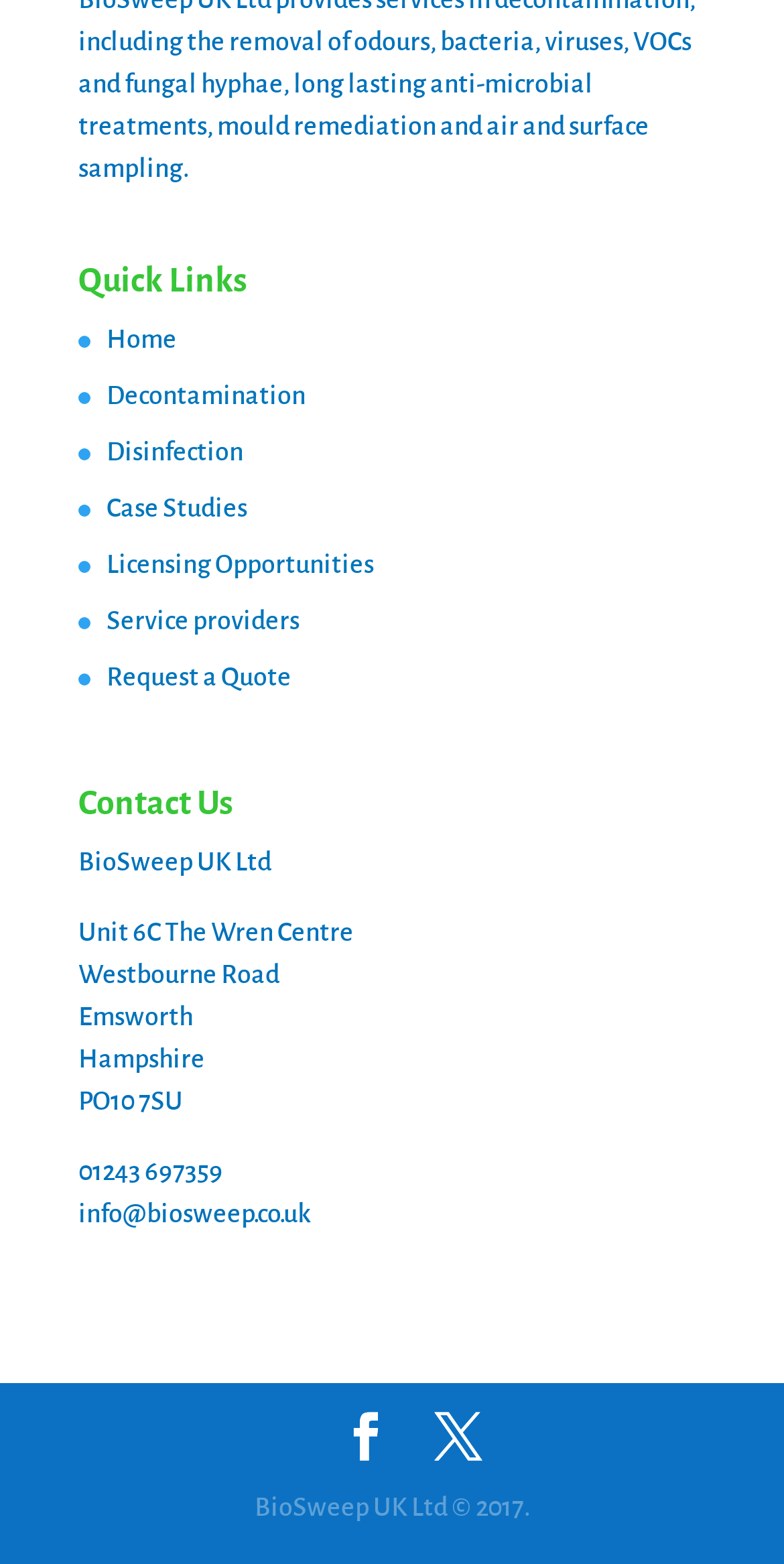Based on what you see in the screenshot, provide a thorough answer to this question: How many links are there in the 'Quick Links' section?

The 'Quick Links' section contains 6 links, which are 'Home', 'Decontamination', 'Disinfection', 'Case Studies', 'Licensing Opportunities', and 'Service providers'.